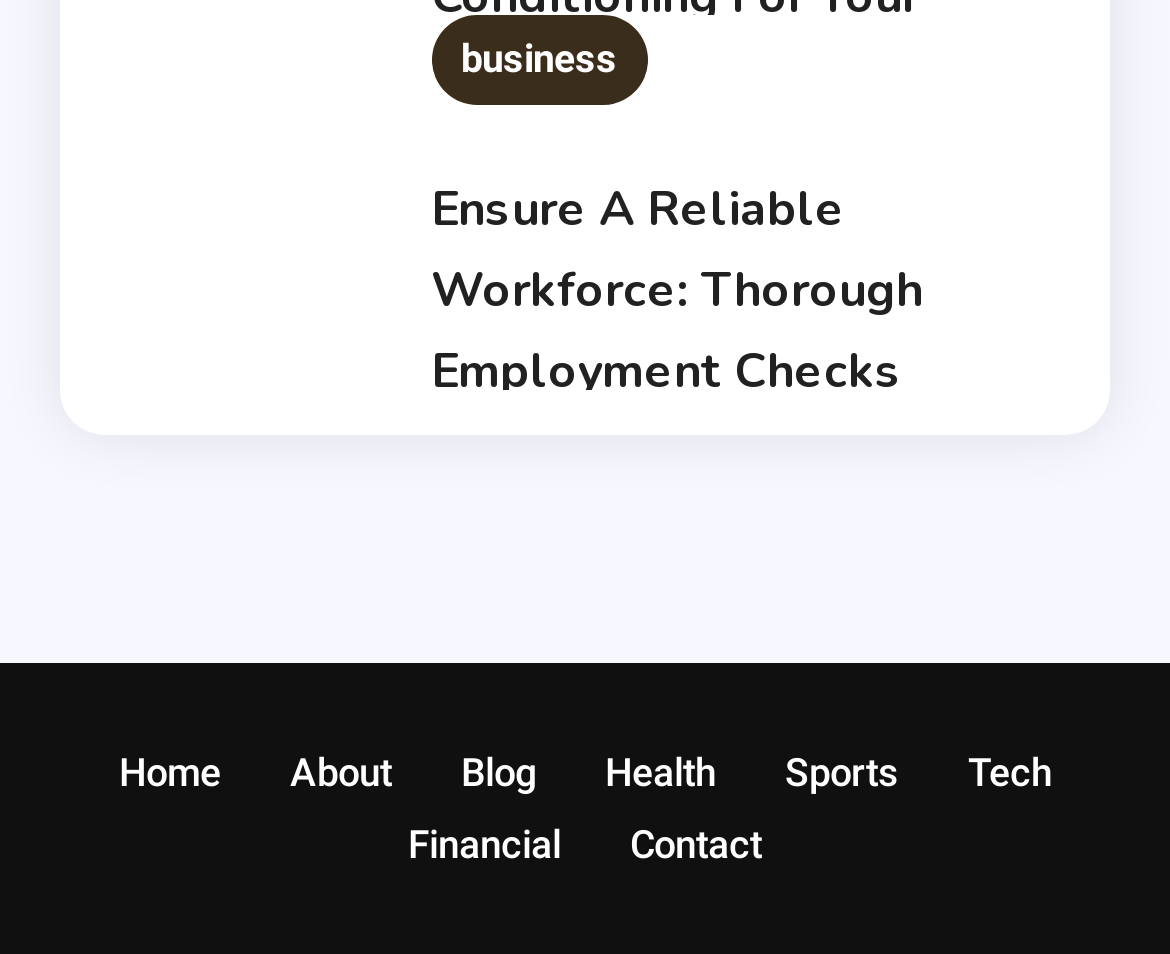How many links are there in the footer?
Look at the image and respond with a one-word or short phrase answer.

7